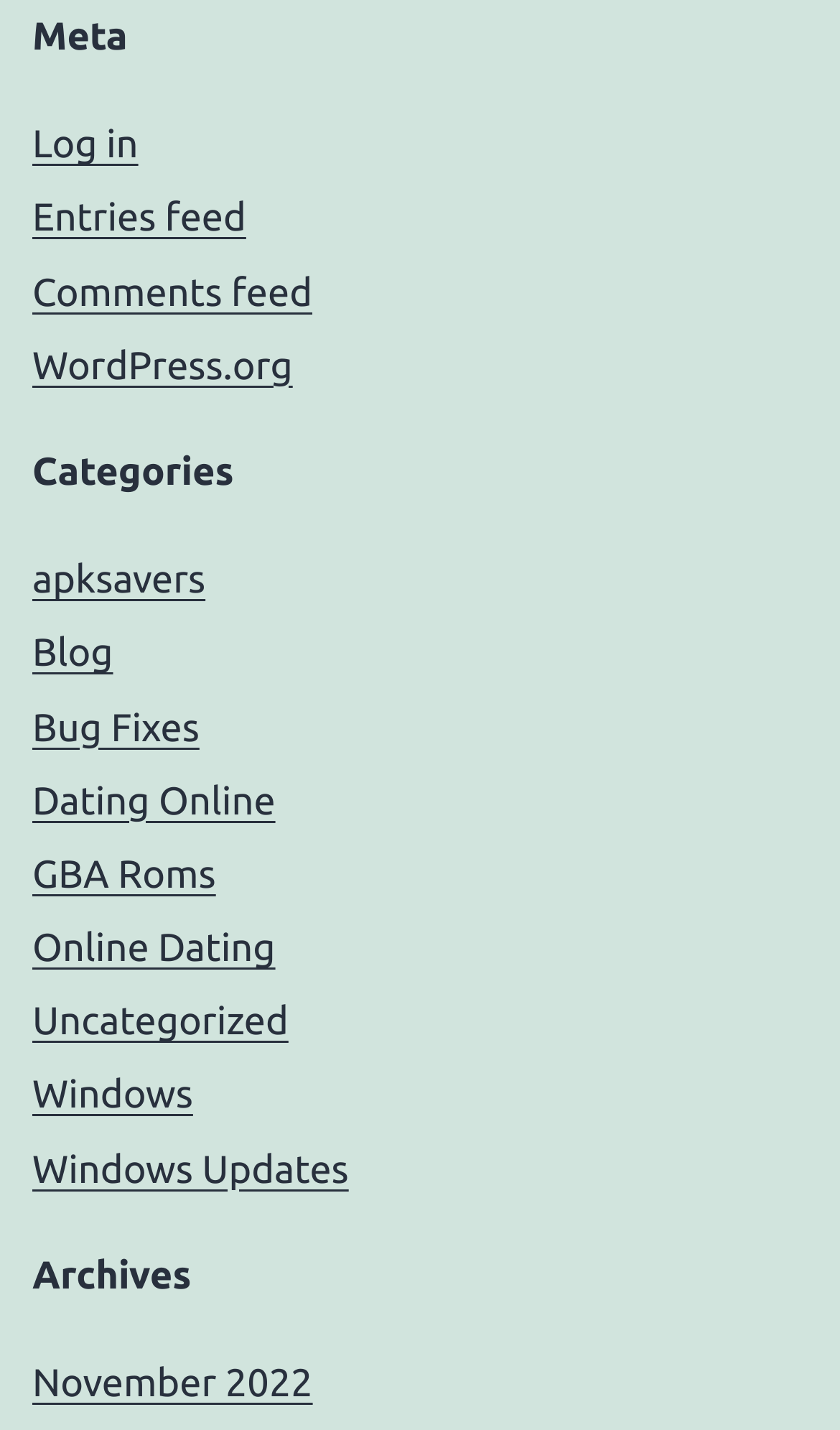Please locate the bounding box coordinates of the element that should be clicked to achieve the given instruction: "Check November 2022 archives".

[0.038, 0.952, 0.372, 0.982]